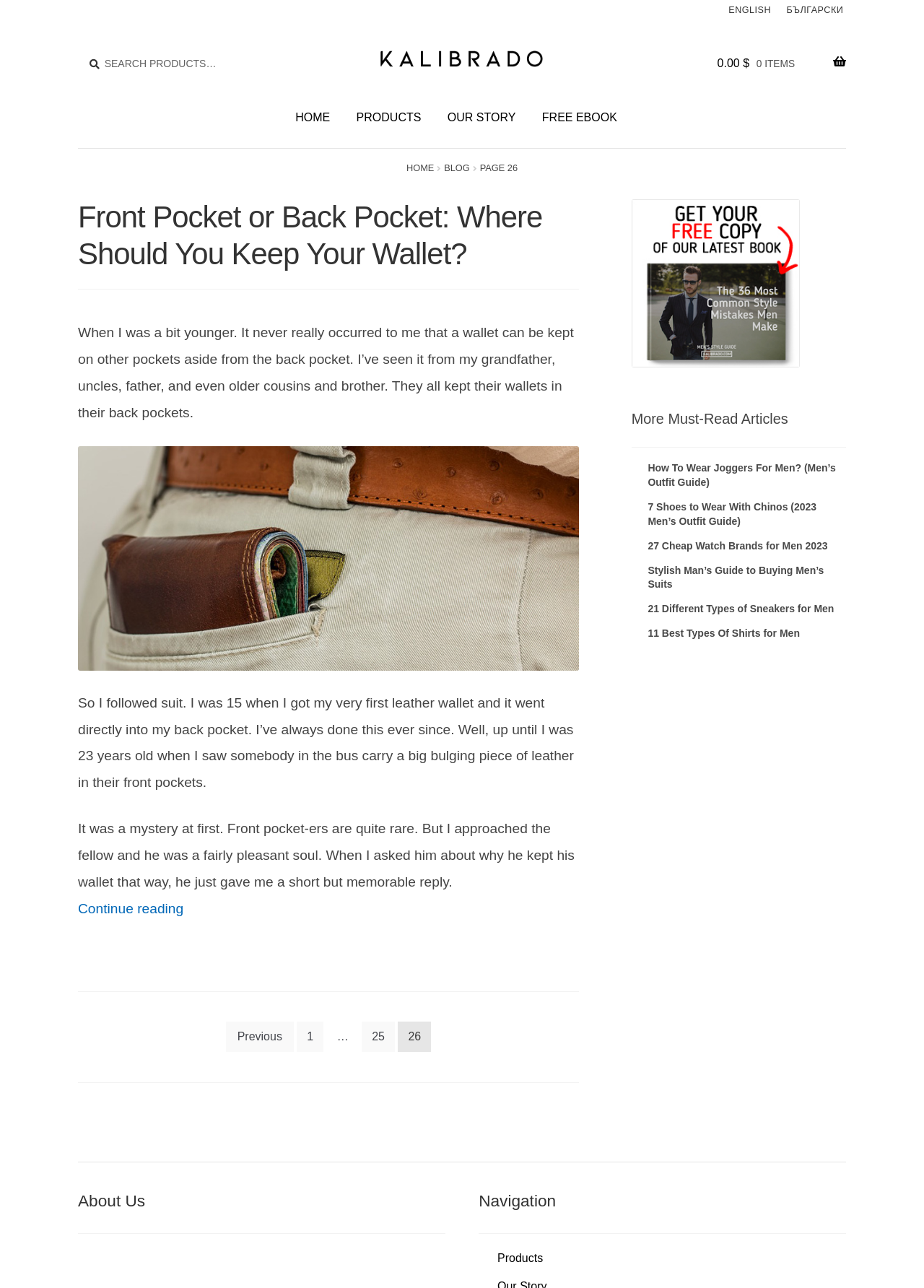Identify the bounding box coordinates of the clickable region to carry out the given instruction: "Search for something".

[0.084, 0.041, 0.265, 0.057]